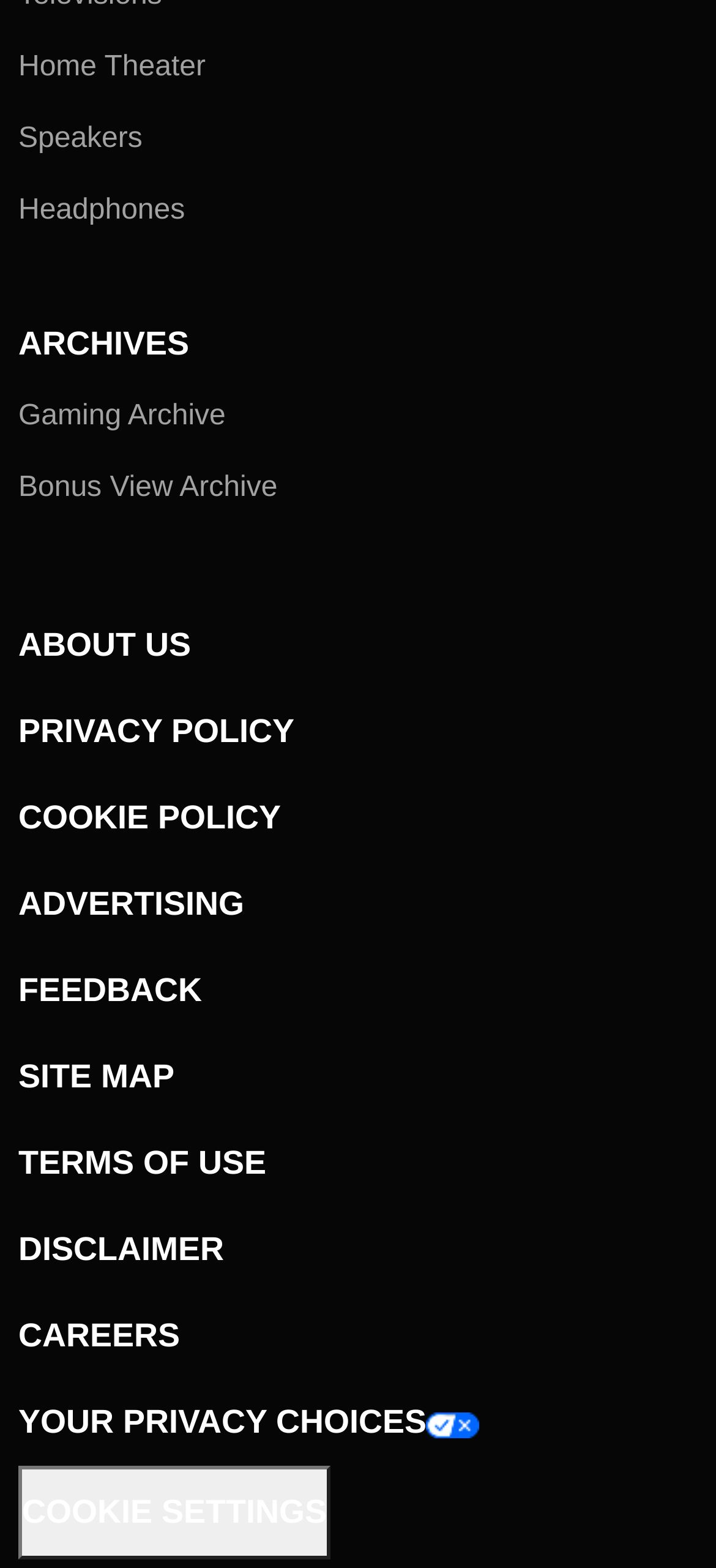How many links are in the navigation menu?
Utilize the information in the image to give a detailed answer to the question.

I counted the number of links in the navigation menu, which includes 'Home Theater', 'Speakers', 'Headphones', 'ARCHIVES', 'Gaming Archive', 'Bonus View Archive', 'ABOUT US', 'PRIVACY POLICY', 'COOKIE POLICY', 'ADVERTISING', 'FEEDBACK', 'SITE MAP', 'TERMS OF USE', and 'DISCLAIMER'.